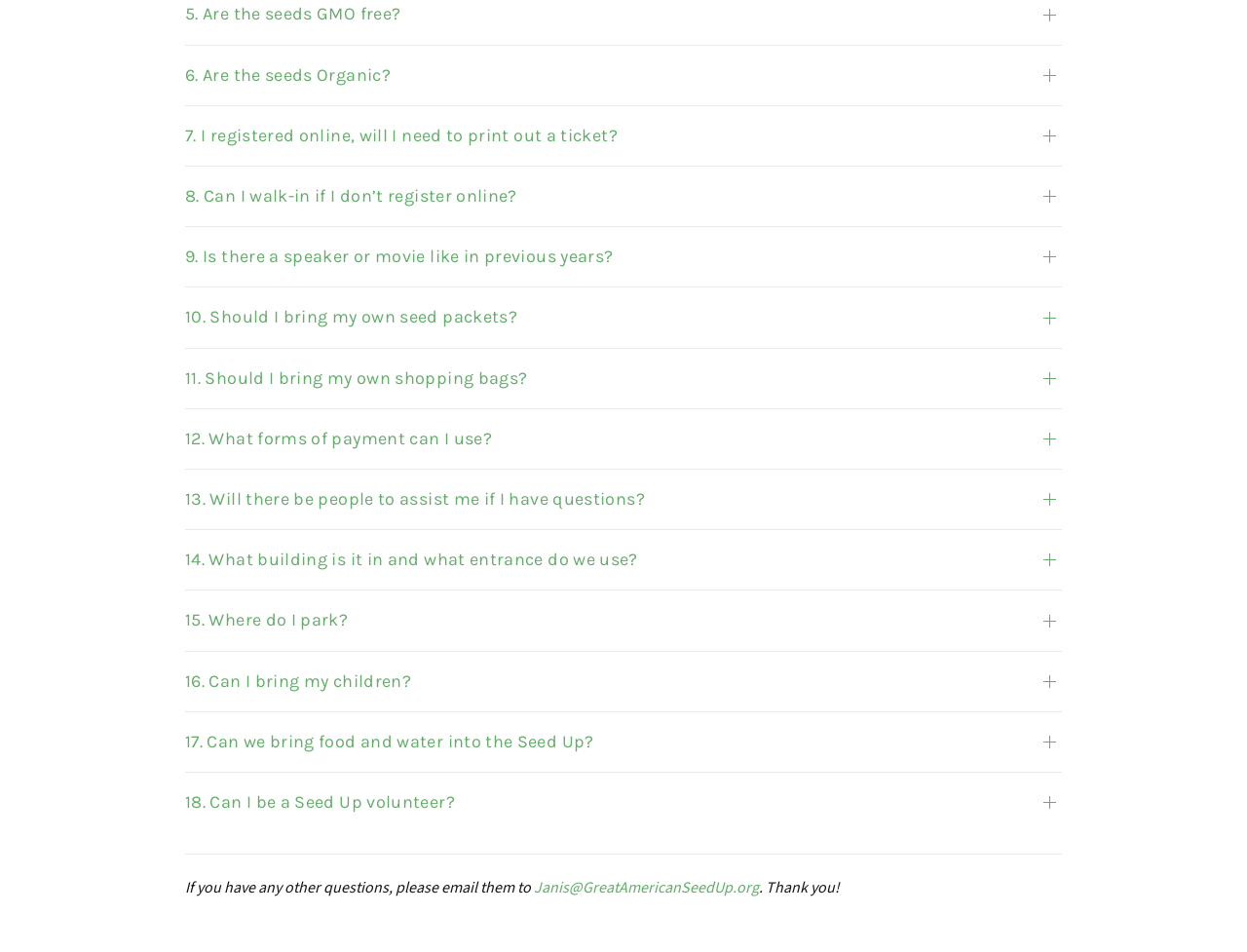Please provide a comprehensive response to the question below by analyzing the image: 
What forms of payment are accepted?

Although the question '12. What forms of payment can I use?' is listed, the answer is not provided on the webpage, so it is unclear what forms of payment are accepted.